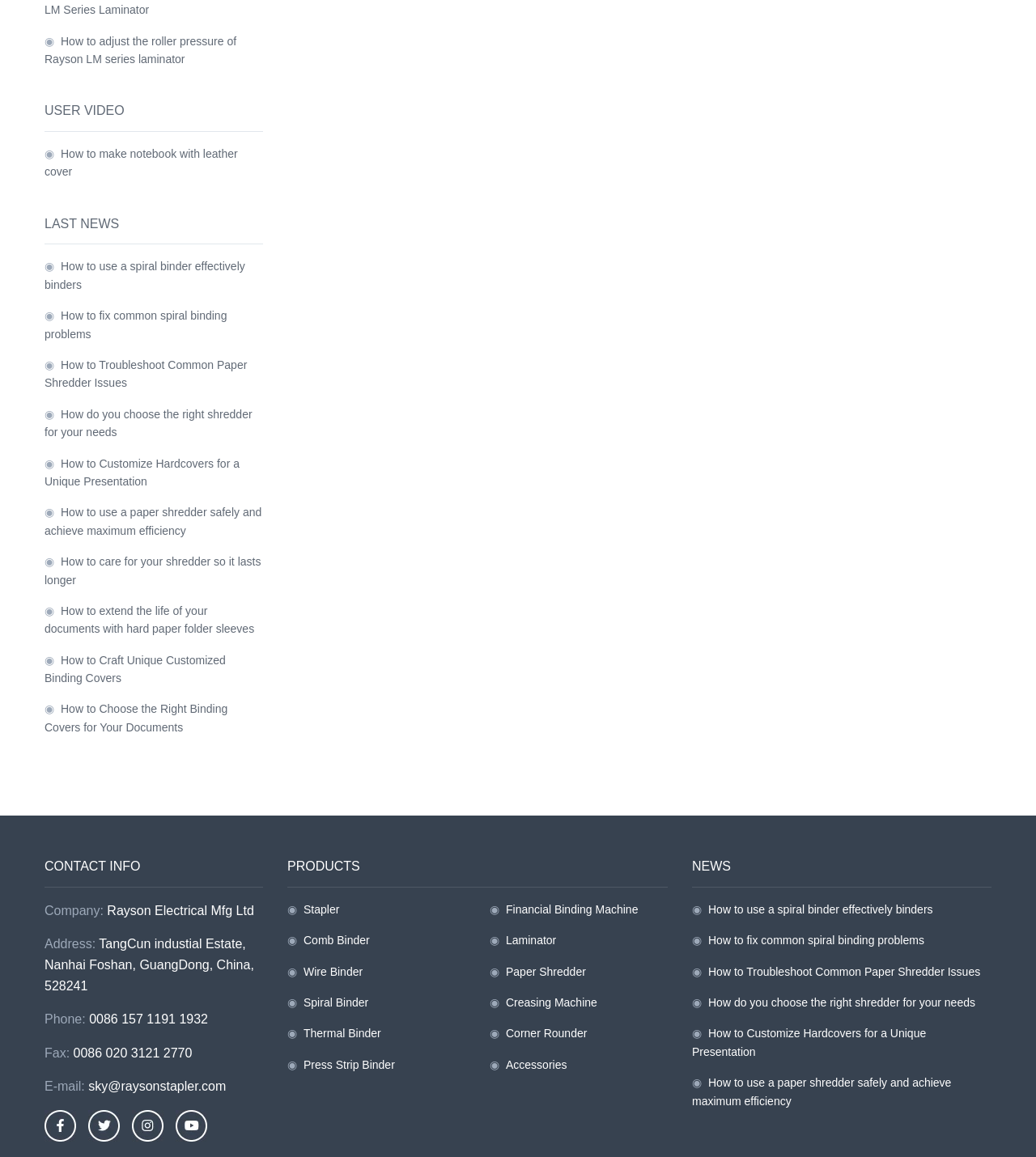What is the topic of the first link under 'USER VIDEO'?
Based on the image, answer the question with as much detail as possible.

I looked at the section labeled 'USER VIDEO' and found the first link, which has the text 'How to adjust the roller pressure of Rayson LM series laminator'.